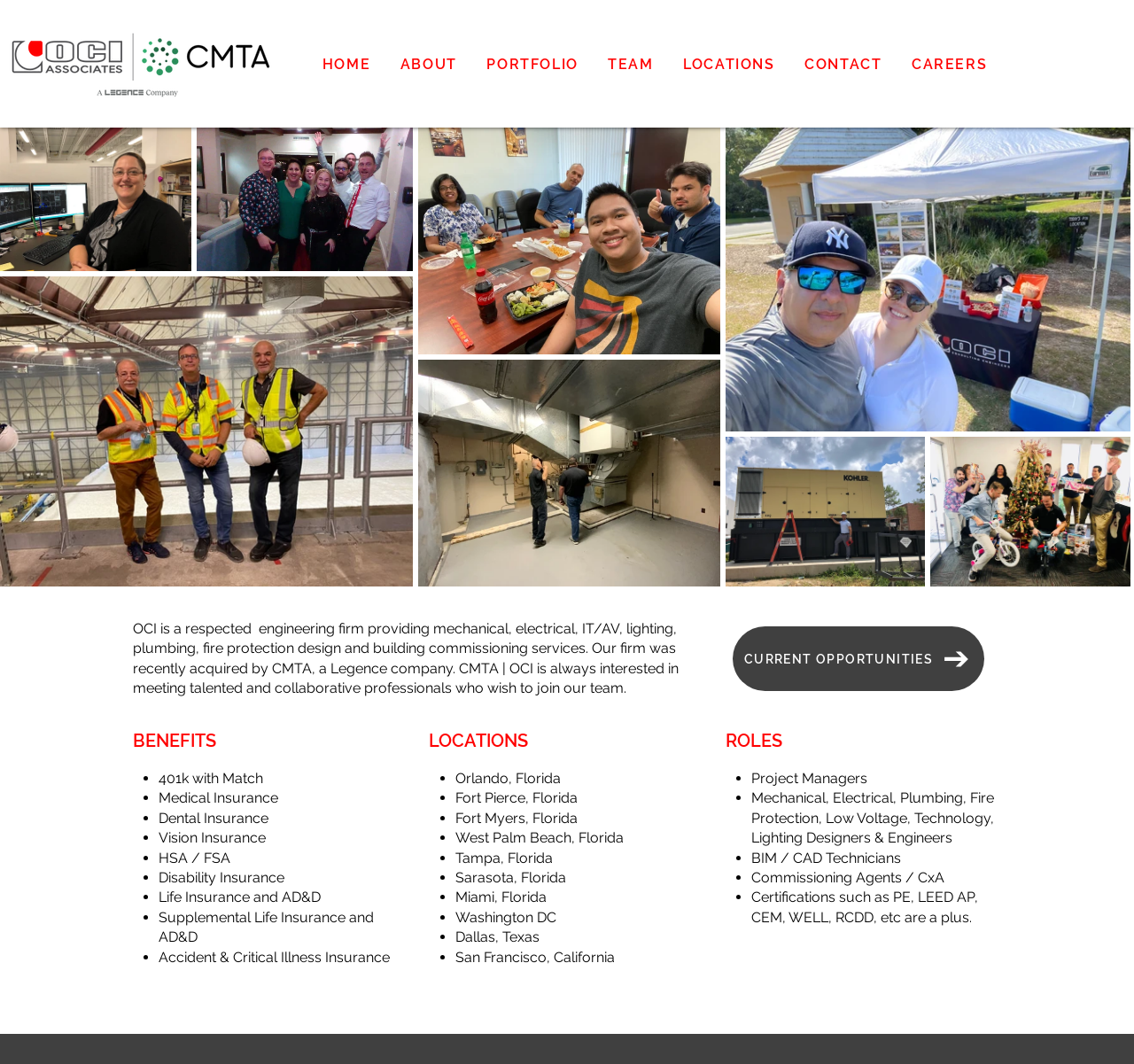Find the UI element described as: "CURRENT OPPORTUNITIES" and predict its bounding box coordinates. Ensure the coordinates are four float numbers between 0 and 1, [left, top, right, bottom].

[0.646, 0.589, 0.868, 0.649]